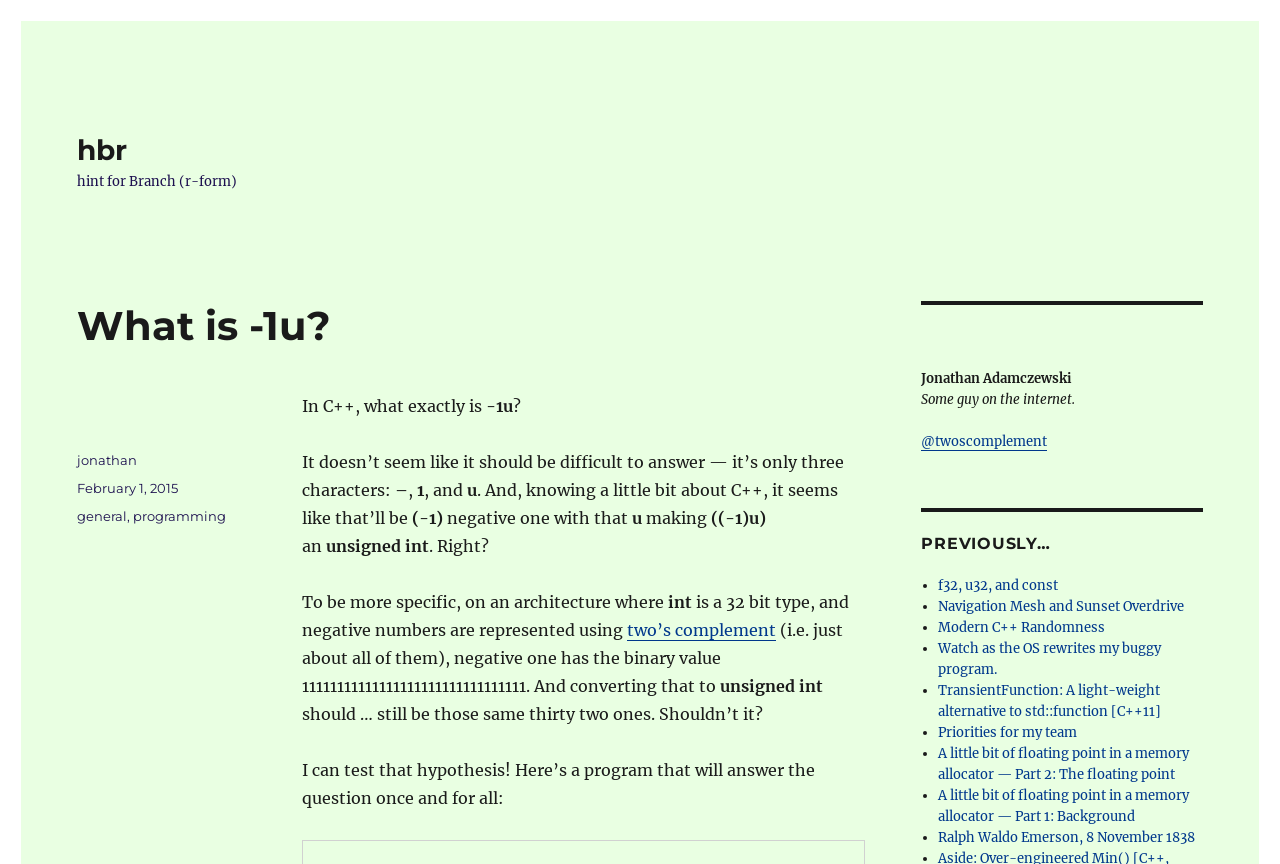What is the date of the article?
Refer to the screenshot and answer in one word or phrase.

February 1, 2015